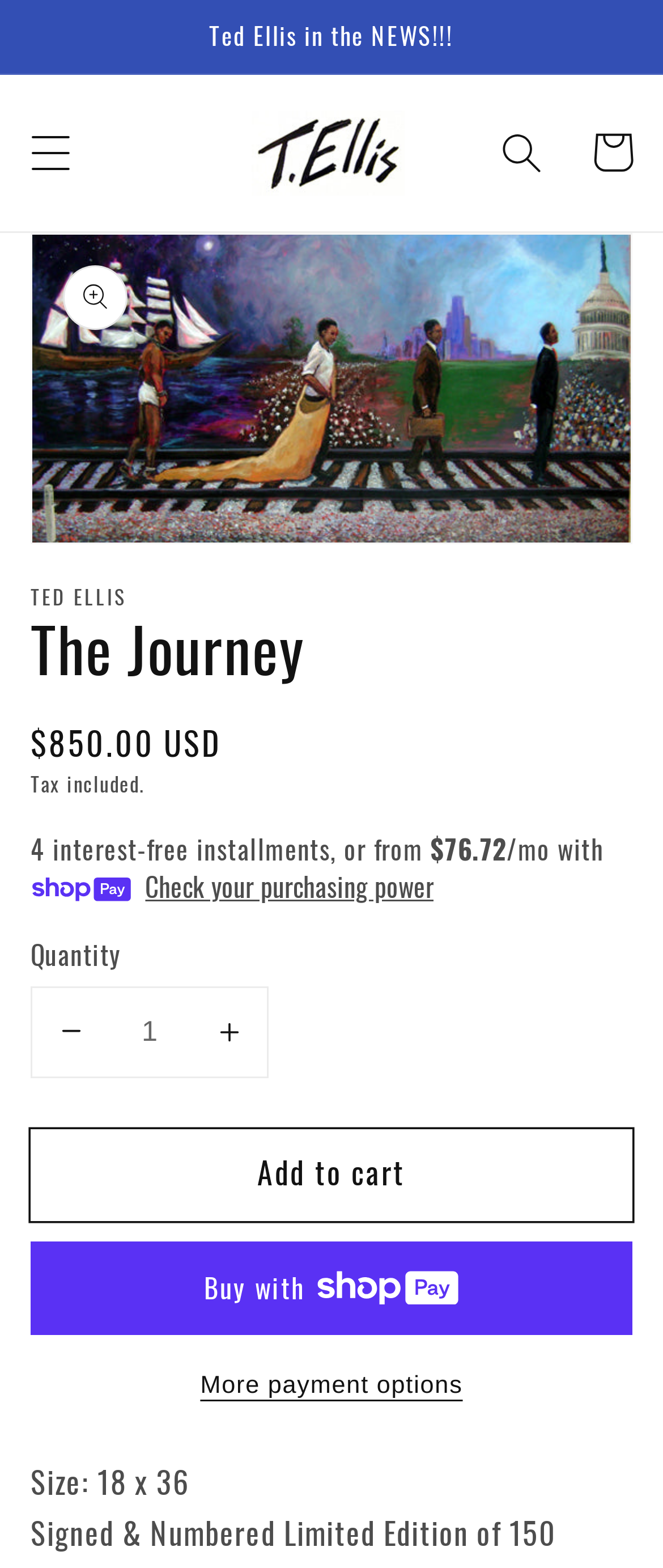Locate the bounding box coordinates of the area you need to click to fulfill this instruction: 'Increase quantity'. The coordinates must be in the form of four float numbers ranging from 0 to 1: [left, top, right, bottom].

[0.287, 0.63, 0.403, 0.686]